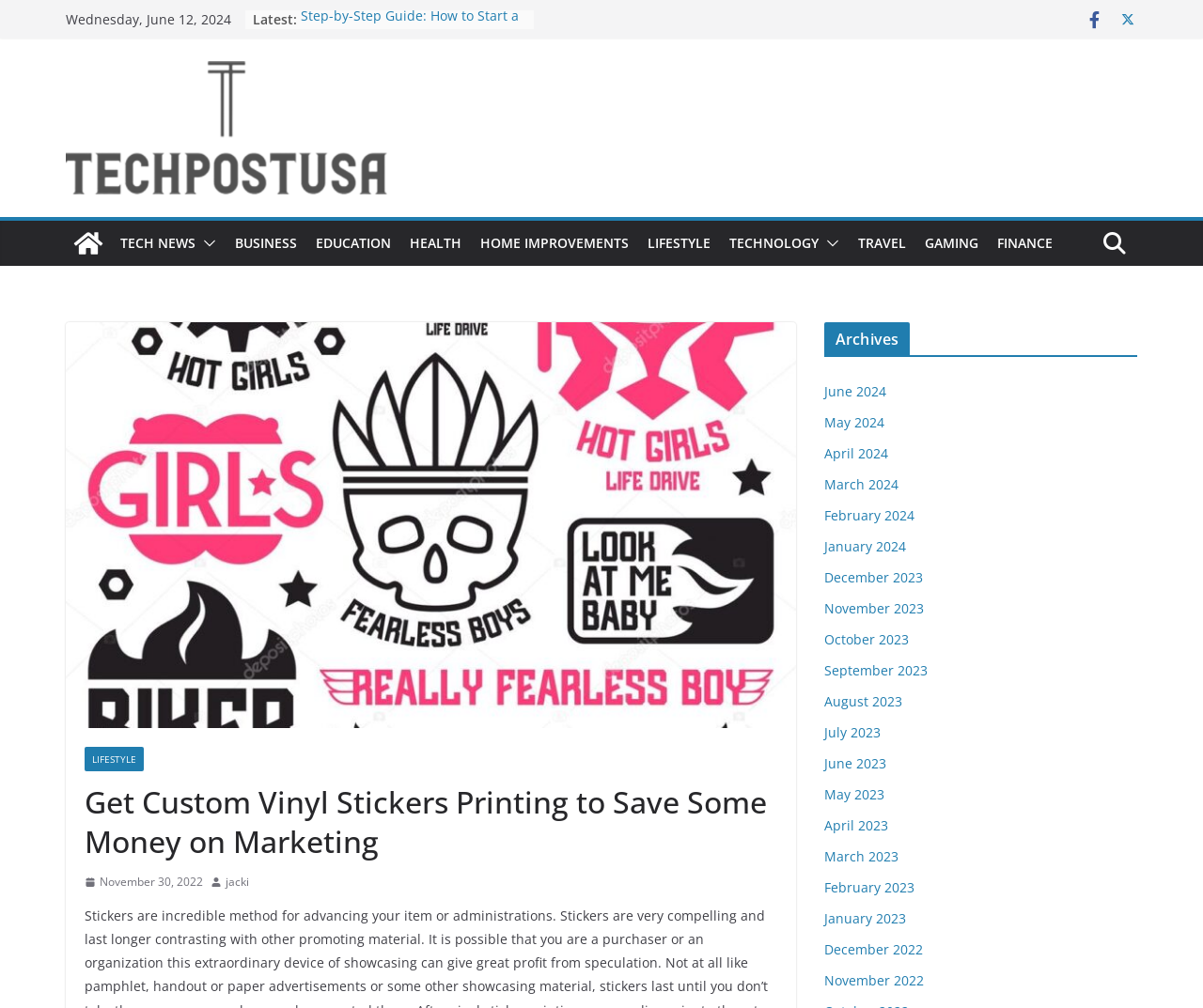Please identify the bounding box coordinates of the element's region that needs to be clicked to fulfill the following instruction: "Click on the 'TECH NEWS' link". The bounding box coordinates should consist of four float numbers between 0 and 1, i.e., [left, top, right, bottom].

[0.1, 0.228, 0.162, 0.254]